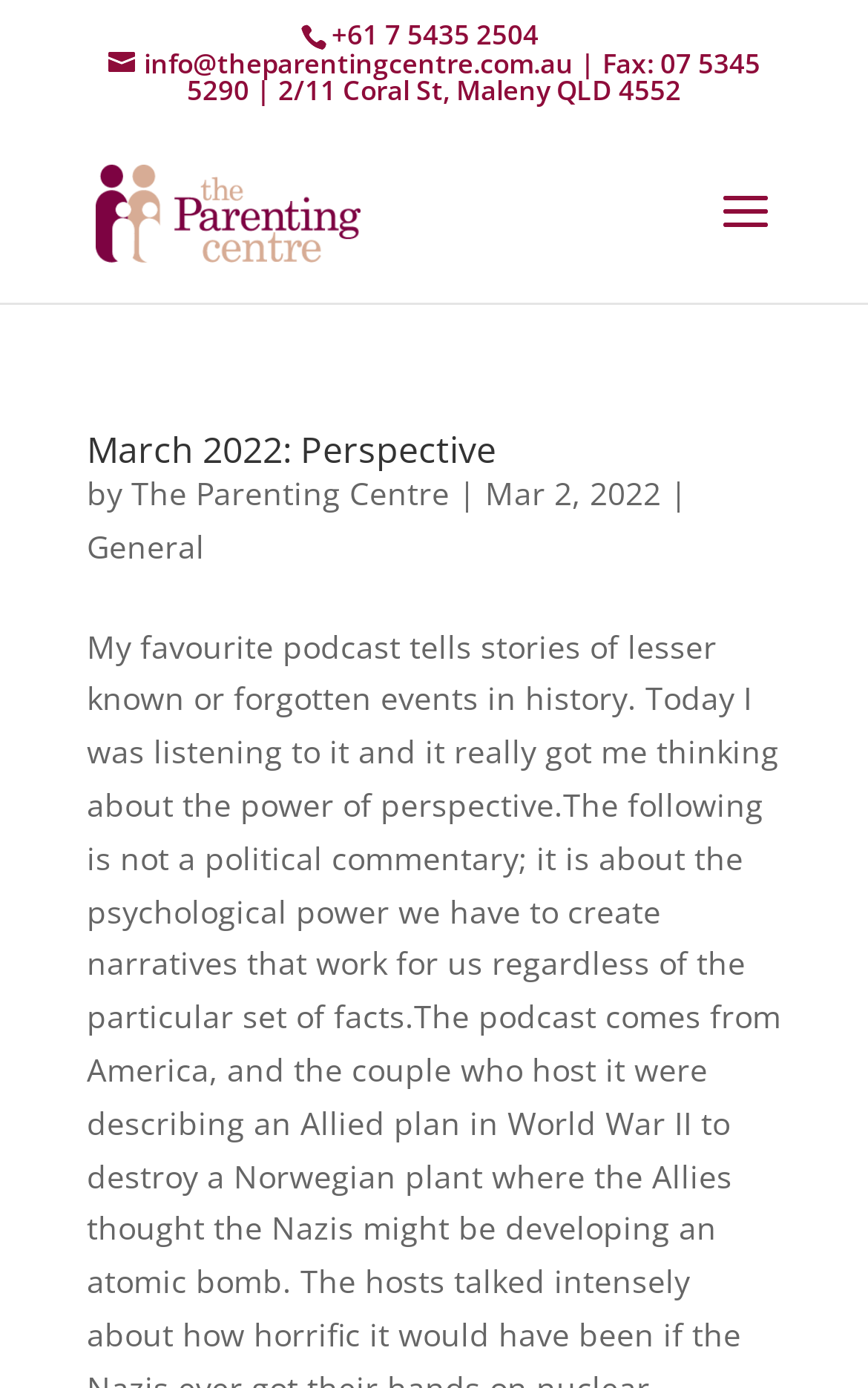Explain the webpage's layout and main content in detail.

The webpage appears to be the homepage of "The Parenting Centre" for March 2022. At the top, there is a section with the centre's contact information, including a phone number, email address, fax number, and physical address. The phone number and fax number are positioned side by side, with the email address and physical address below them.

To the right of the contact information, there is a logo of "The Parenting Centre" accompanied by a link to the centre's homepage. Below this, there is a search bar with a placeholder text "Search for:".

The main content of the page is a blog post titled "March 2022: Perspective". The title is a heading that spans across the top of the content section. Below the title, there is a byline that indicates the post is written by "The Parenting Centre". The post's publication date, "Mar 2, 2022", is displayed to the right of the byline. There is also a category link "General" above the byline.

There are no images on the page except for the logo of "The Parenting Centre" which is positioned at the top.